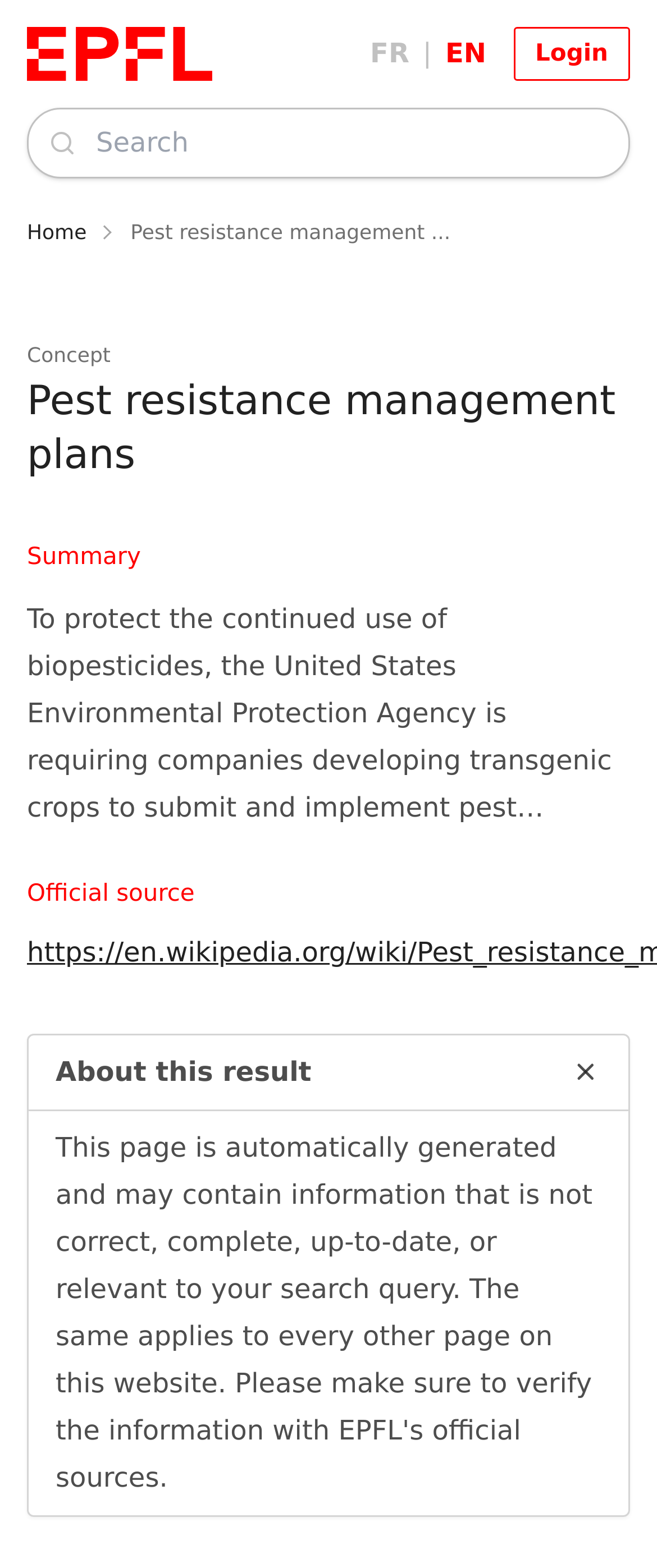What is the topic of the webpage?
Can you offer a detailed and complete answer to this question?

The webpage has a heading 'Pest resistance management plans' and provides information about the requirement of submitting and implementing such plans for product registration, indicating that the topic of the webpage is pest resistance management plans.